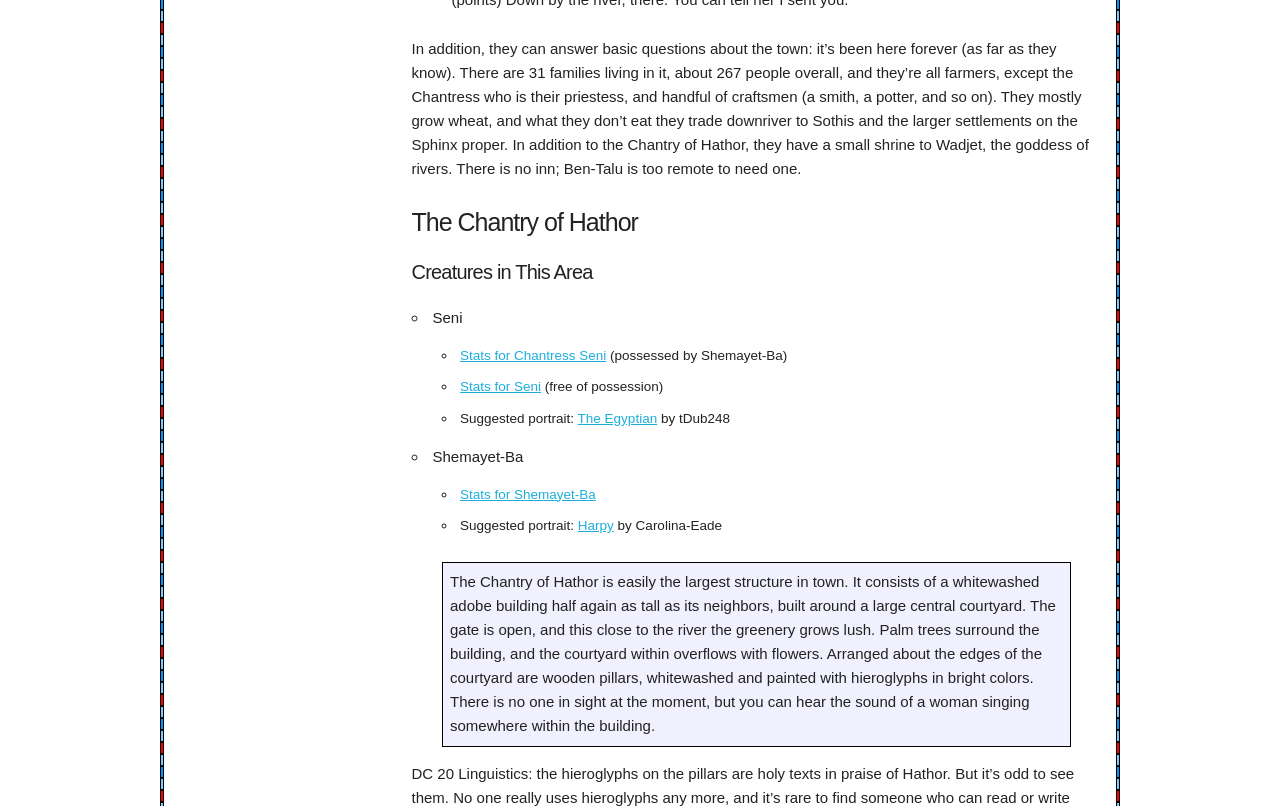By analyzing the image, answer the following question with a detailed response: What is grown in Ben-Talu?

The answer can be found in the text 'They mostly grow wheat, and what they don’t eat they trade downriver to Sothis and the larger settlements on the Sphinx proper.' which mentions wheat as the main crop grown in Ben-Talu.